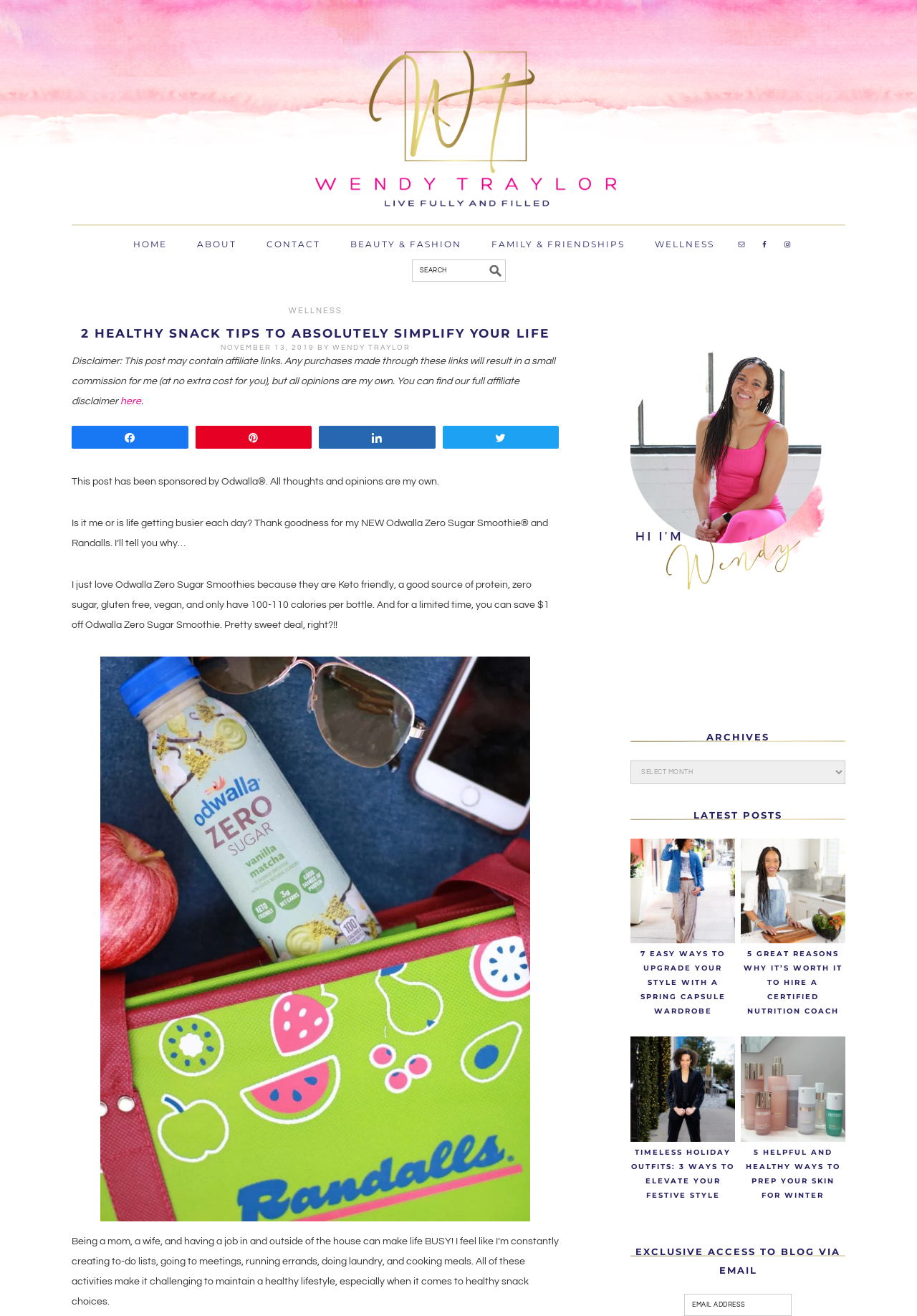What is the theme of the latest posts section?
Using the image, give a concise answer in the form of a single word or short phrase.

lifestyle and wellness